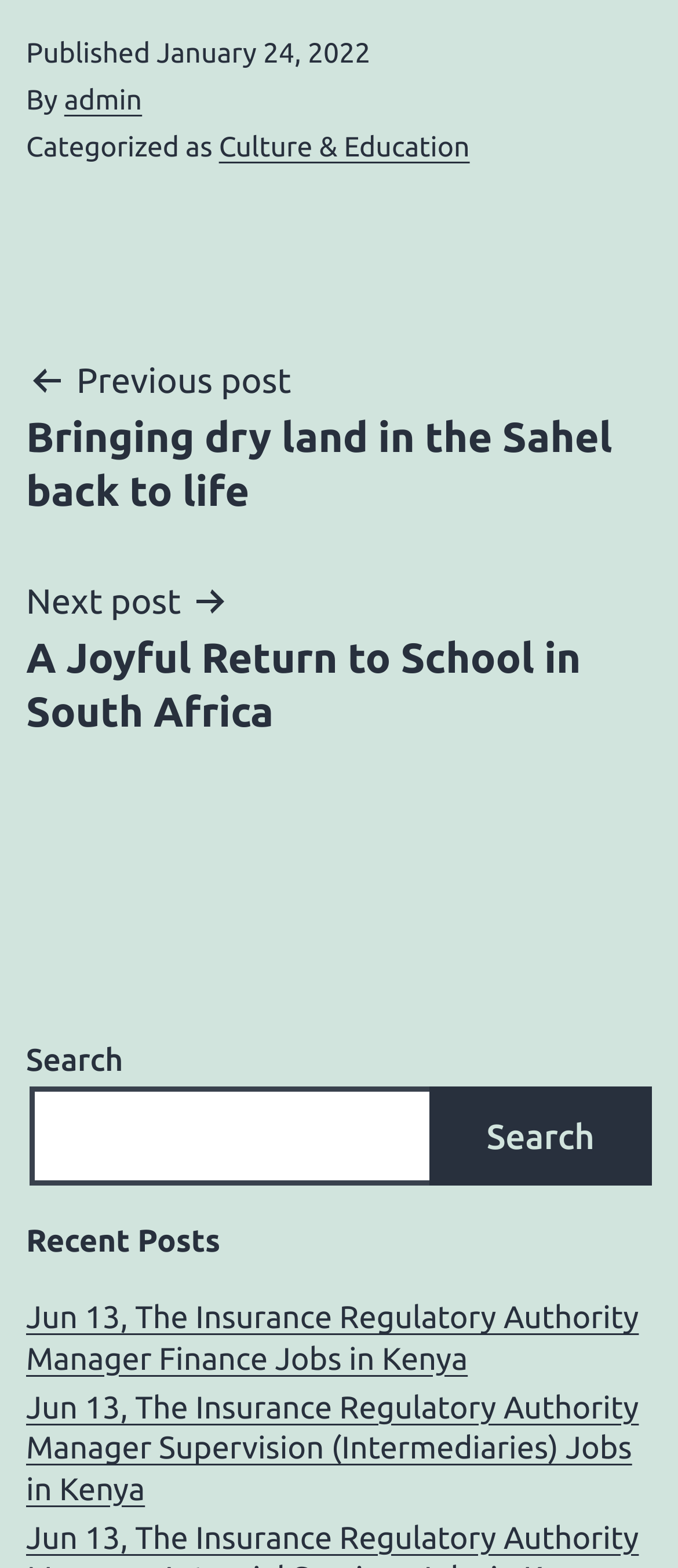Find the bounding box coordinates for the element described here: "Search".

[0.633, 0.693, 0.962, 0.756]